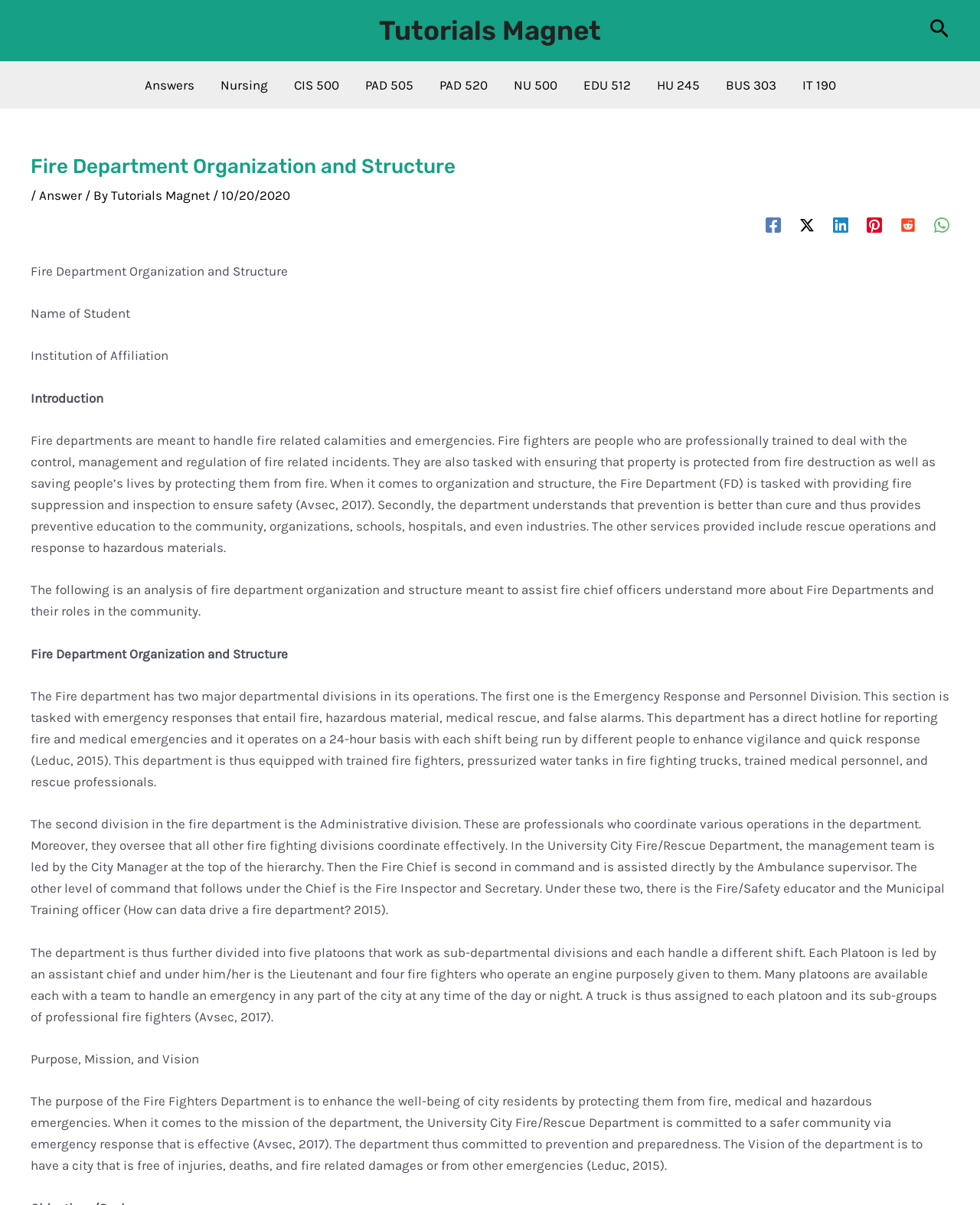Identify the bounding box for the described UI element. Provide the coordinates in (top-left x, top-left y, bottom-right x, bottom-right y) format with values ranging from 0 to 1: aria-label="WhatsApp"

[0.953, 0.179, 0.969, 0.193]